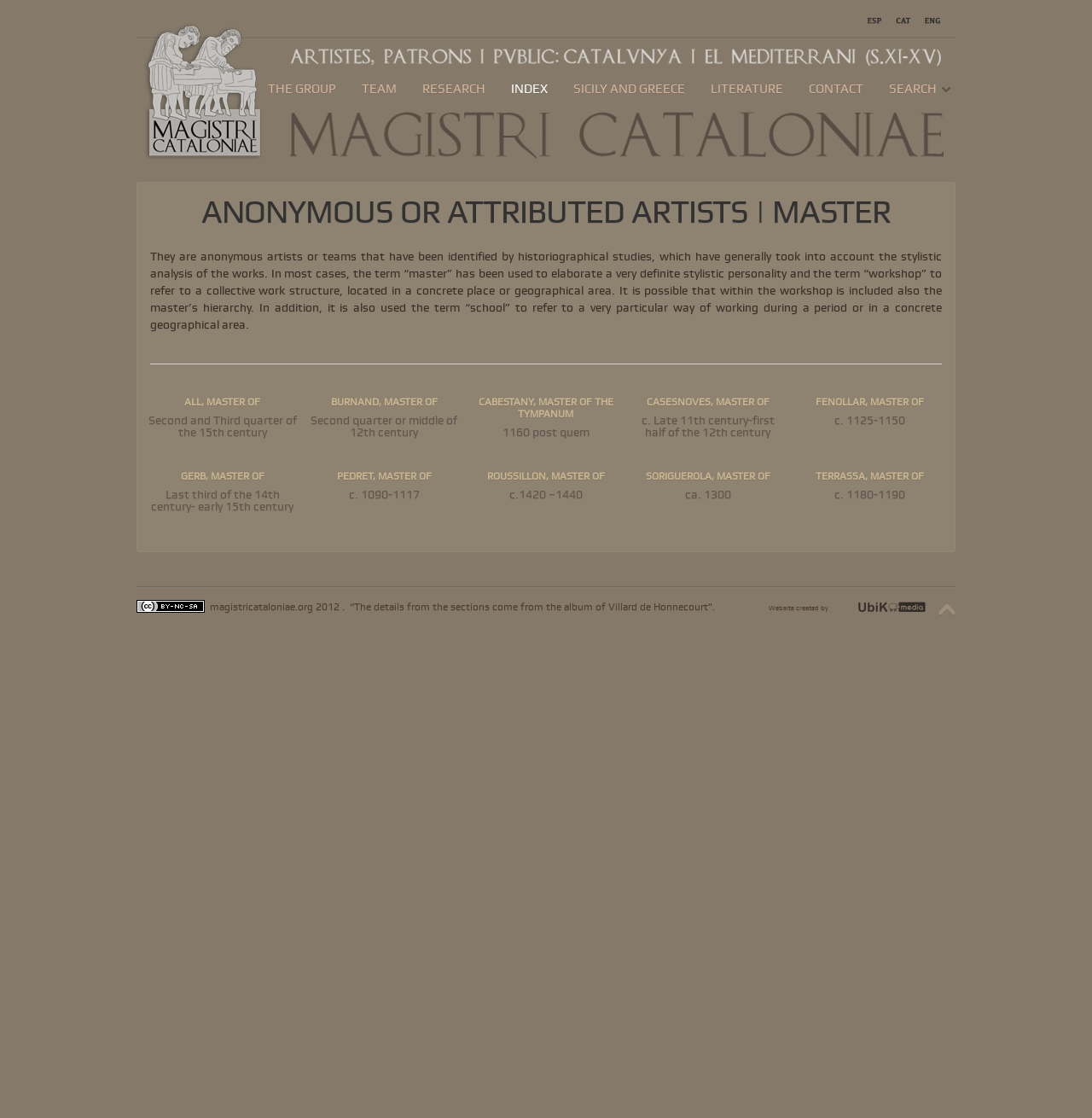Please specify the bounding box coordinates for the clickable region that will help you carry out the instruction: "Contact us".

[0.733, 0.069, 0.798, 0.092]